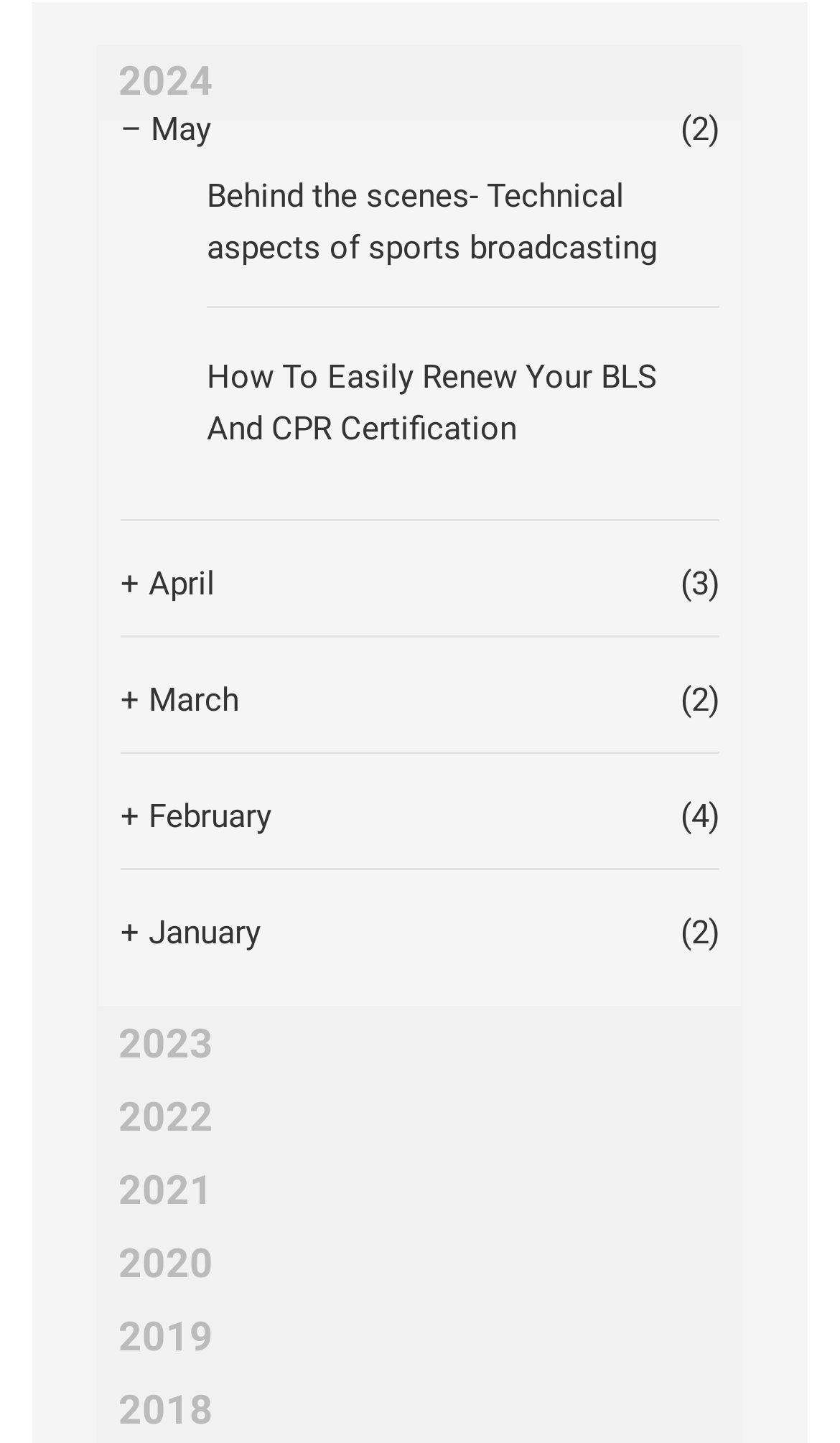Provide the bounding box coordinates of the HTML element described by the text: "2019".

[0.115, 0.901, 0.885, 0.952]